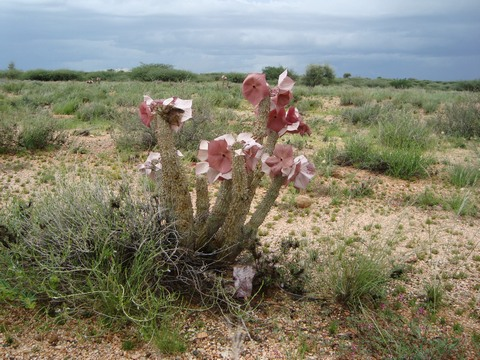What is the purpose of the unique shape and colors of the flowers?
From the image, provide a succinct answer in one word or a short phrase.

Attracting pollinators